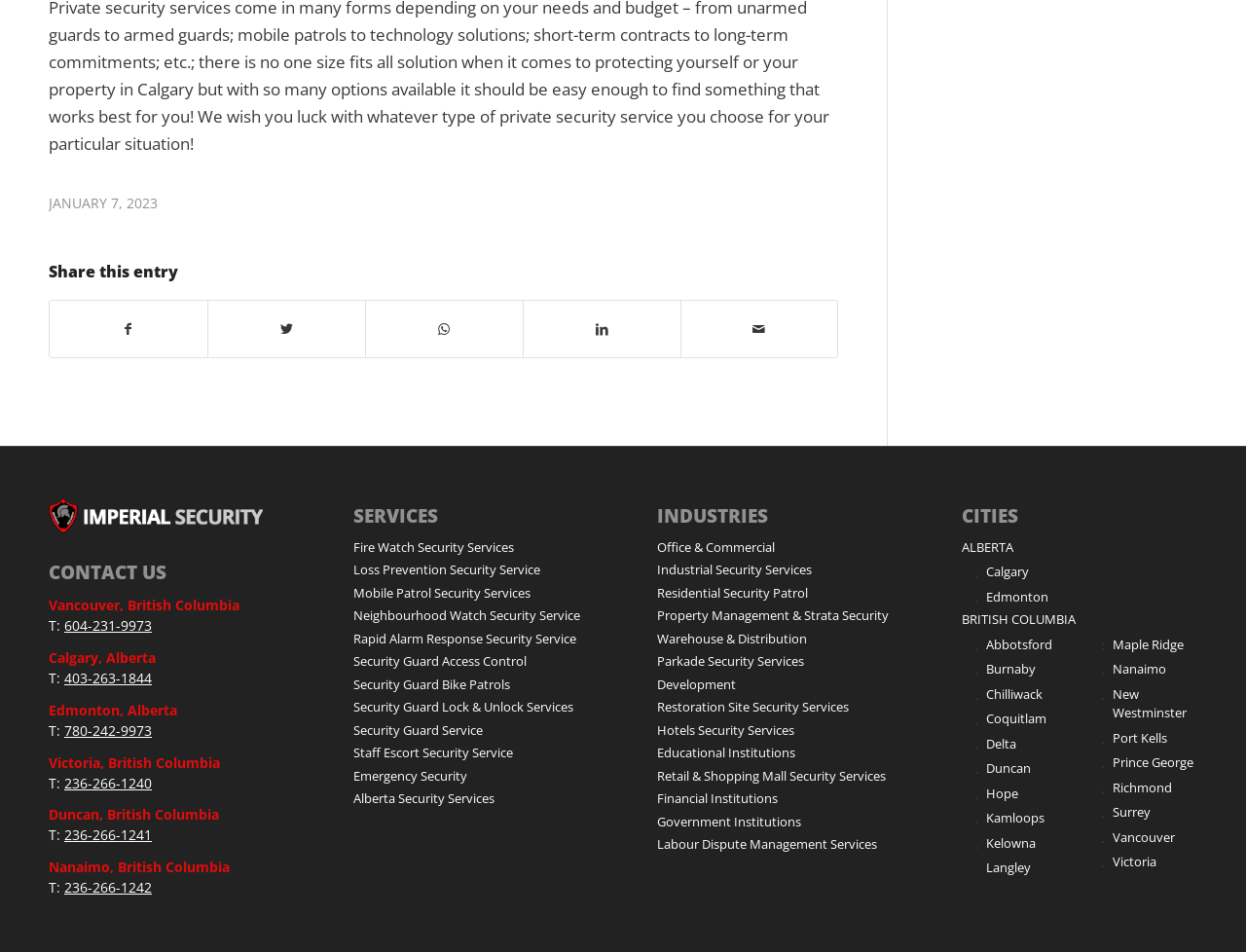Please specify the bounding box coordinates of the clickable region to carry out the following instruction: "Learn about Fire Watch Security Services". The coordinates should be four float numbers between 0 and 1, in the format [left, top, right, bottom].

[0.283, 0.561, 0.472, 0.585]